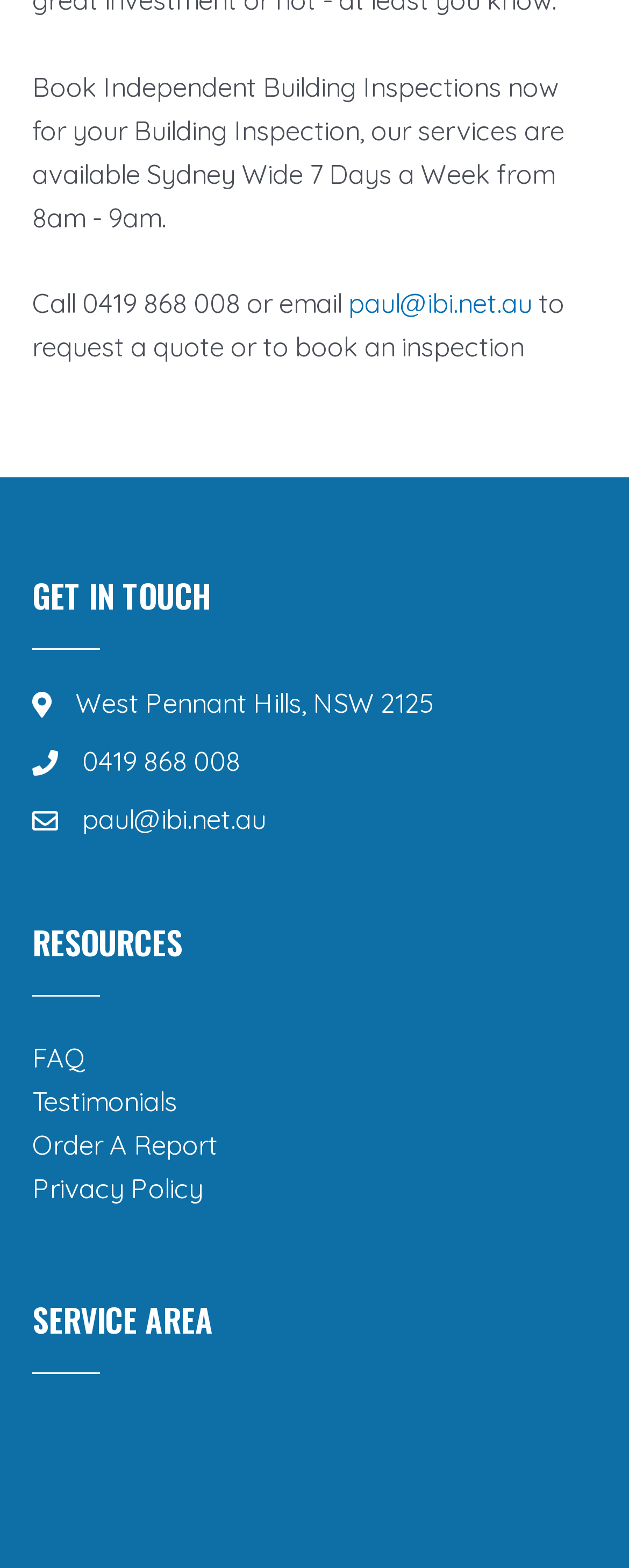What is the email address to request a quote?
From the image, respond using a single word or phrase.

paul@ibi.net.au